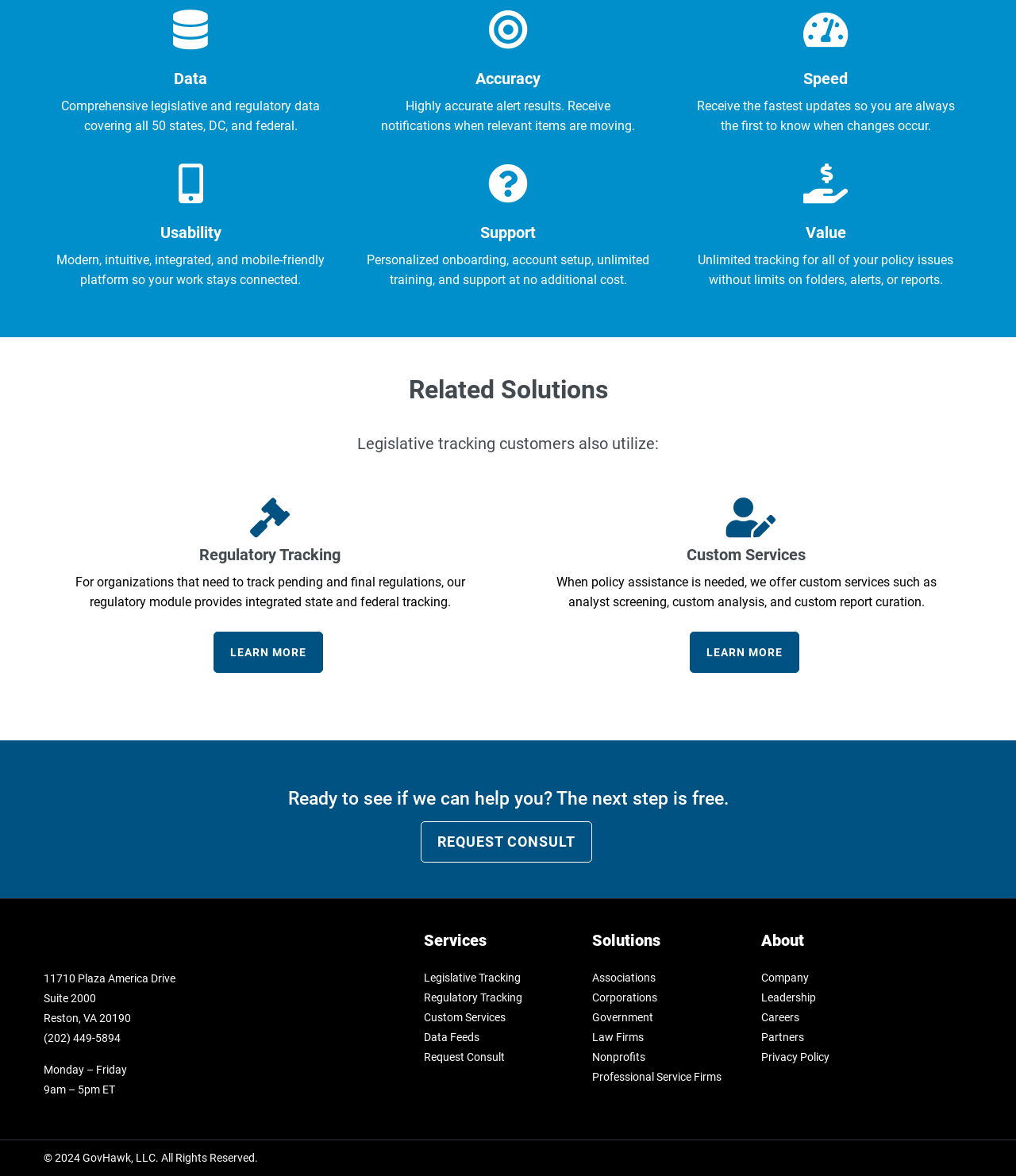Identify the bounding box coordinates for the element that needs to be clicked to fulfill this instruction: "Explore custom services". Provide the coordinates in the format of four float numbers between 0 and 1: [left, top, right, bottom].

[0.679, 0.537, 0.786, 0.572]